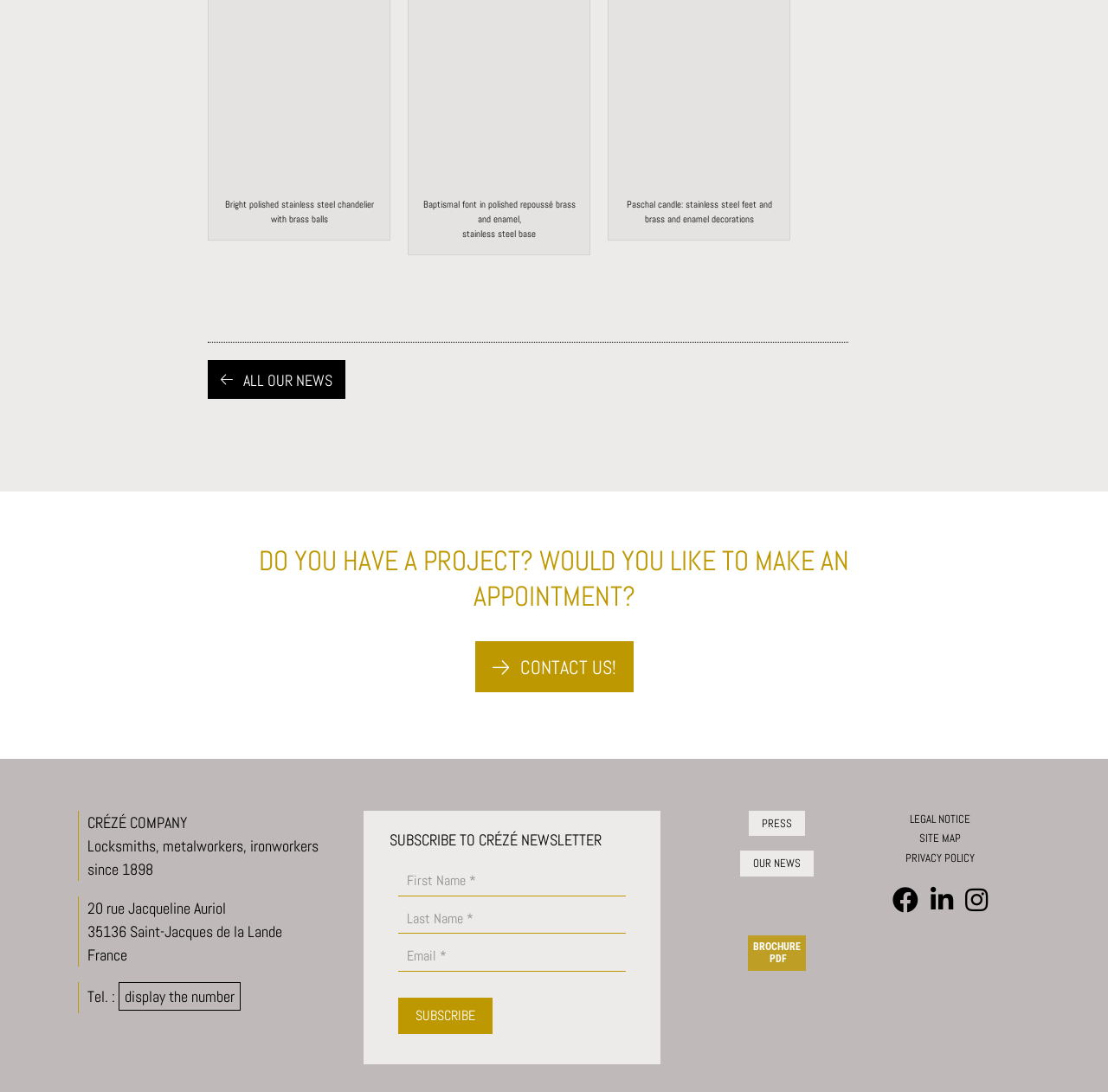Please identify the bounding box coordinates of the region to click in order to complete the task: "Subscribe to the newsletter". The coordinates must be four float numbers between 0 and 1, specified as [left, top, right, bottom].

[0.359, 0.914, 0.445, 0.947]